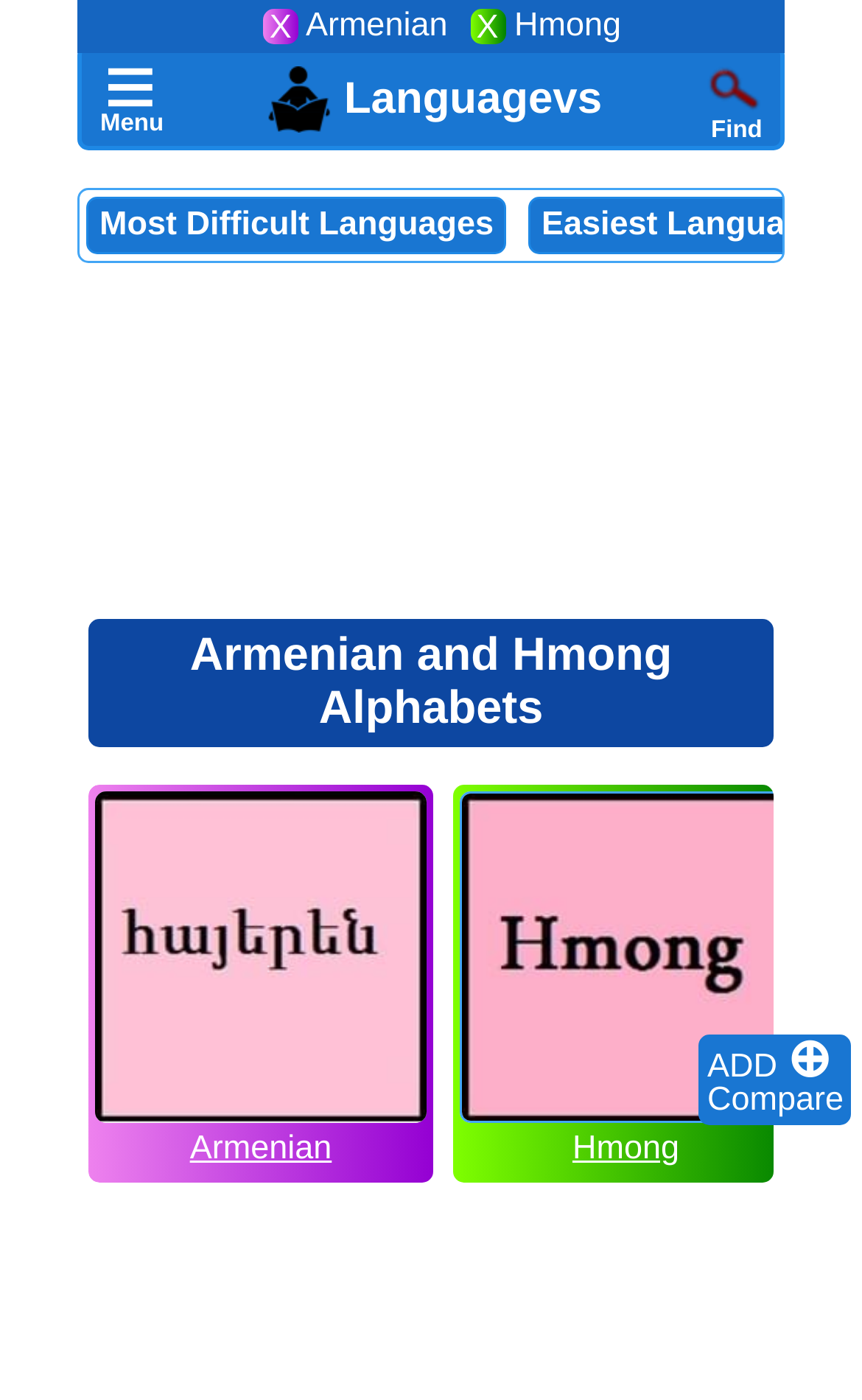Provide a one-word or short-phrase response to the question:
What is the purpose of the 'ADD' button?

To compare languages